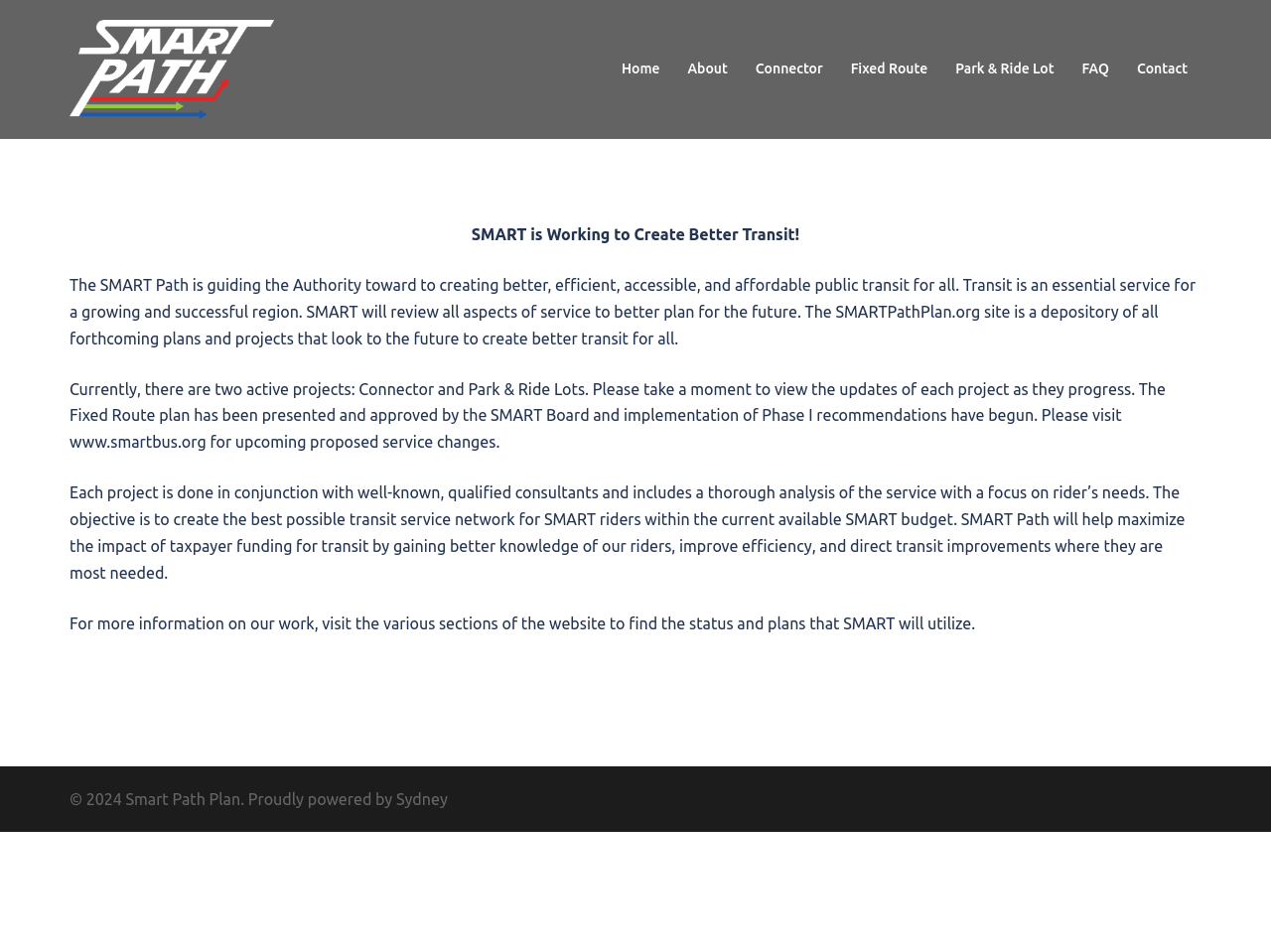Please identify the bounding box coordinates of the element that needs to be clicked to perform the following instruction: "Visit the 'Connector' project page".

[0.282, 0.399, 0.344, 0.418]